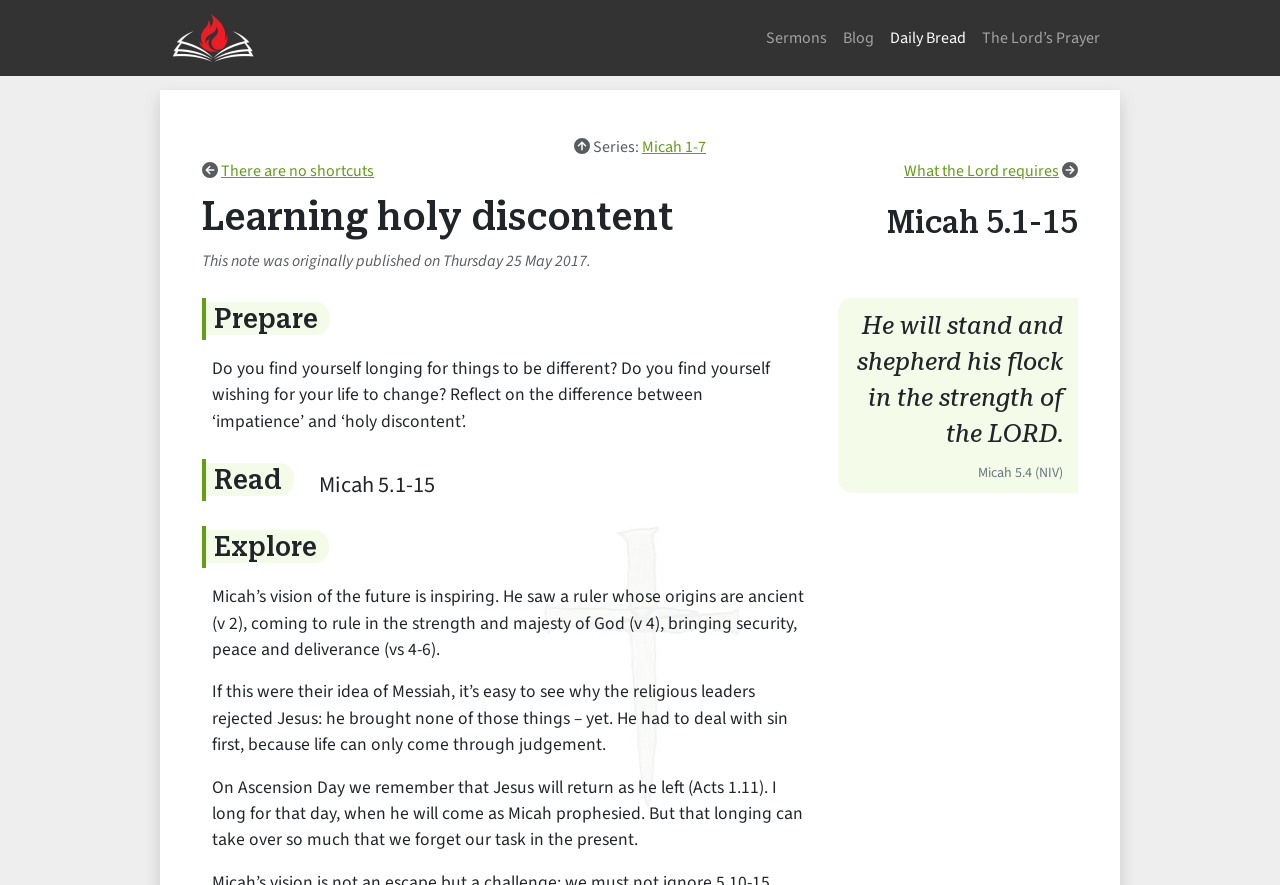Identify the main title of the webpage and generate its text content.

Learning holy discontent